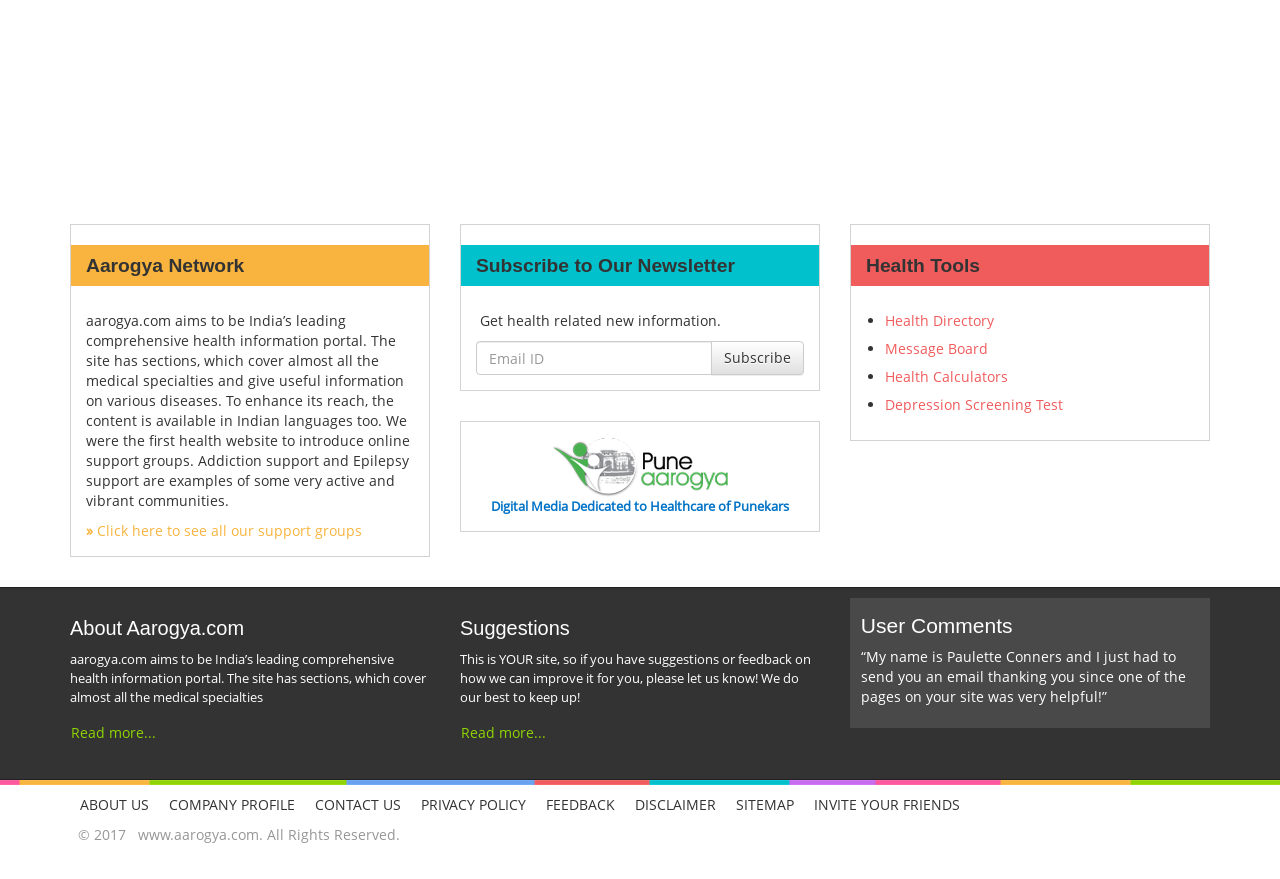Please specify the bounding box coordinates for the clickable region that will help you carry out the instruction: "Visit the Health Directory".

[0.691, 0.354, 0.777, 0.376]